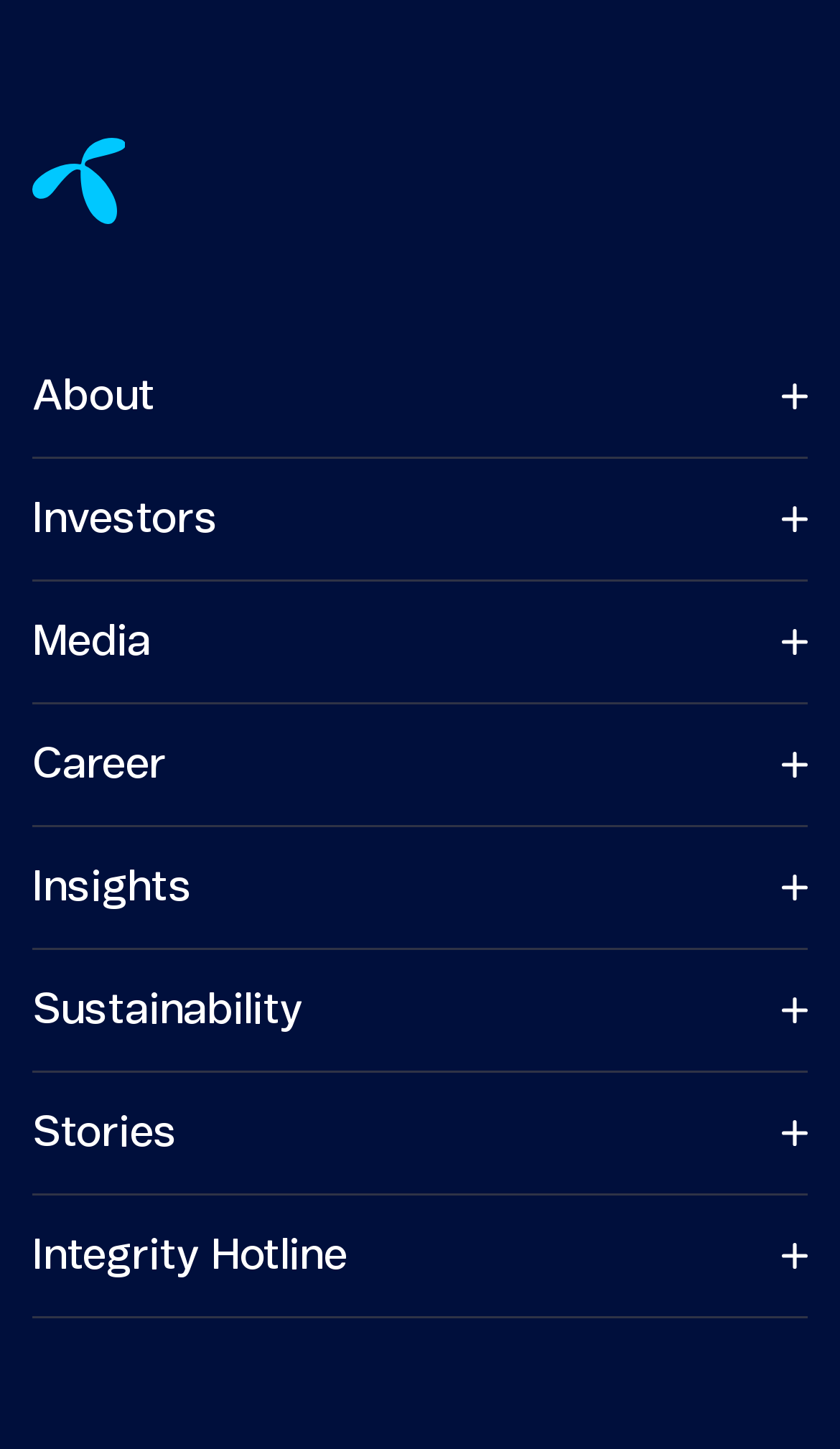Locate the bounding box coordinates of the item that should be clicked to fulfill the instruction: "Read Newsroom".

[0.038, 0.485, 0.249, 0.544]